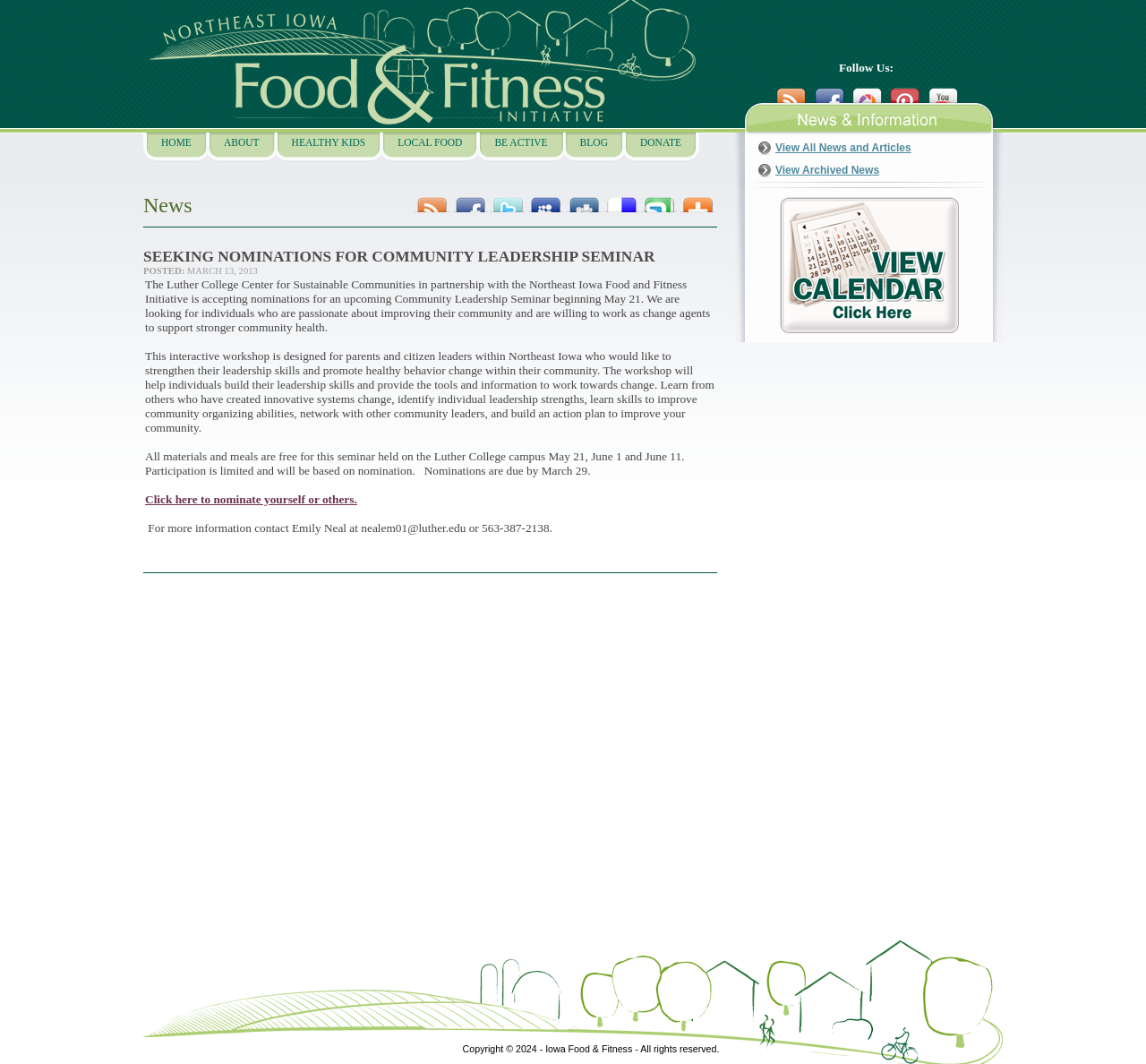What is the theme of the webpage?
Please provide a detailed and comprehensive answer to the question.

Based on the content of the webpage, including the links to 'Healthy Kids', 'Local Food', and 'Be Active', it appears that the theme of the webpage is related to food and fitness, specifically promoting healthy lifestyles and community wellness.